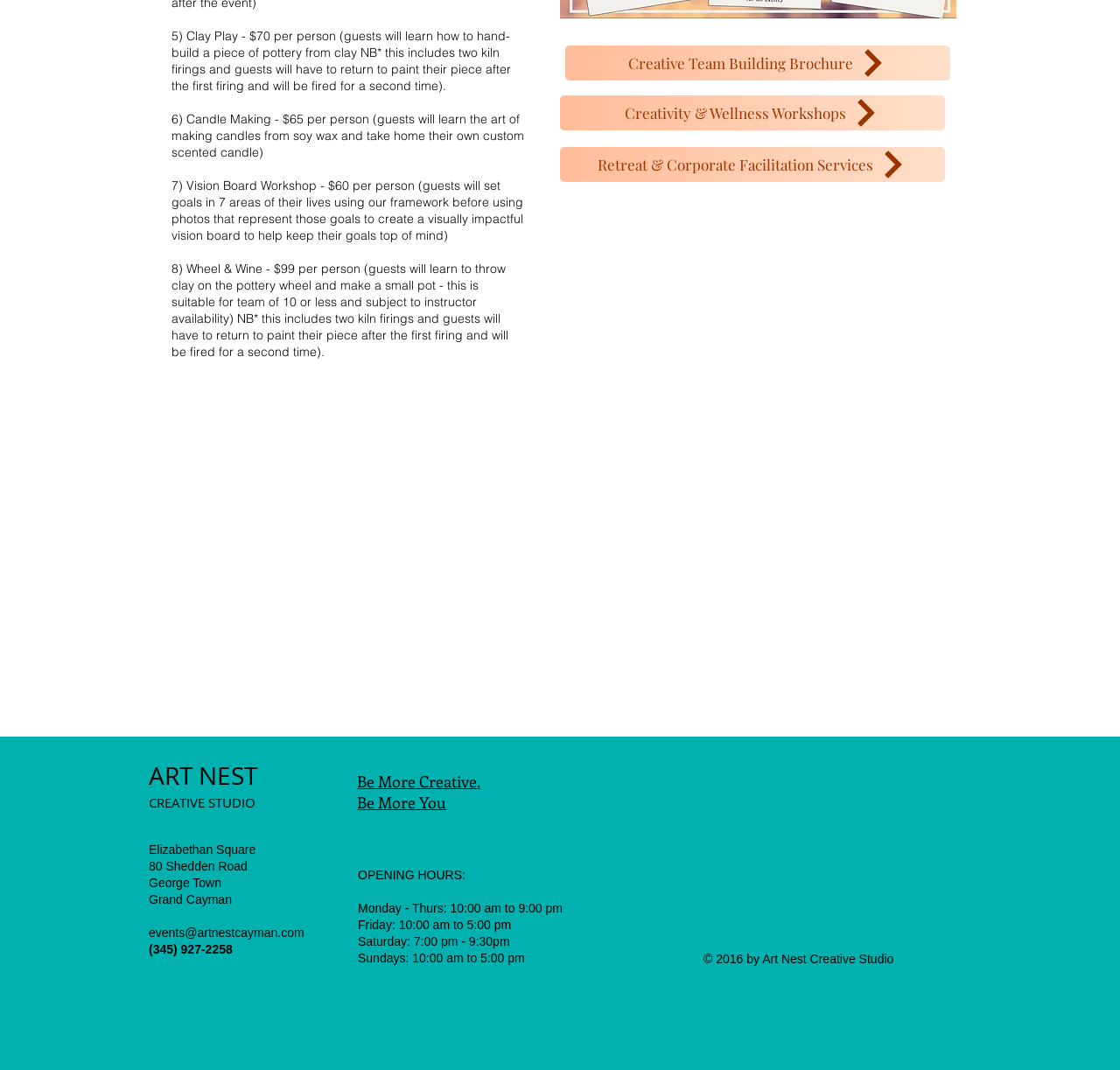What is the phone number of Art Nest Creative Studio?
Look at the image and construct a detailed response to the question.

I found the answer by looking at the text description of the phone number, which is '(345) 927-2258'. This text is located near the address and email of Art Nest Creative Studio, suggesting that it is the phone number of the studio.